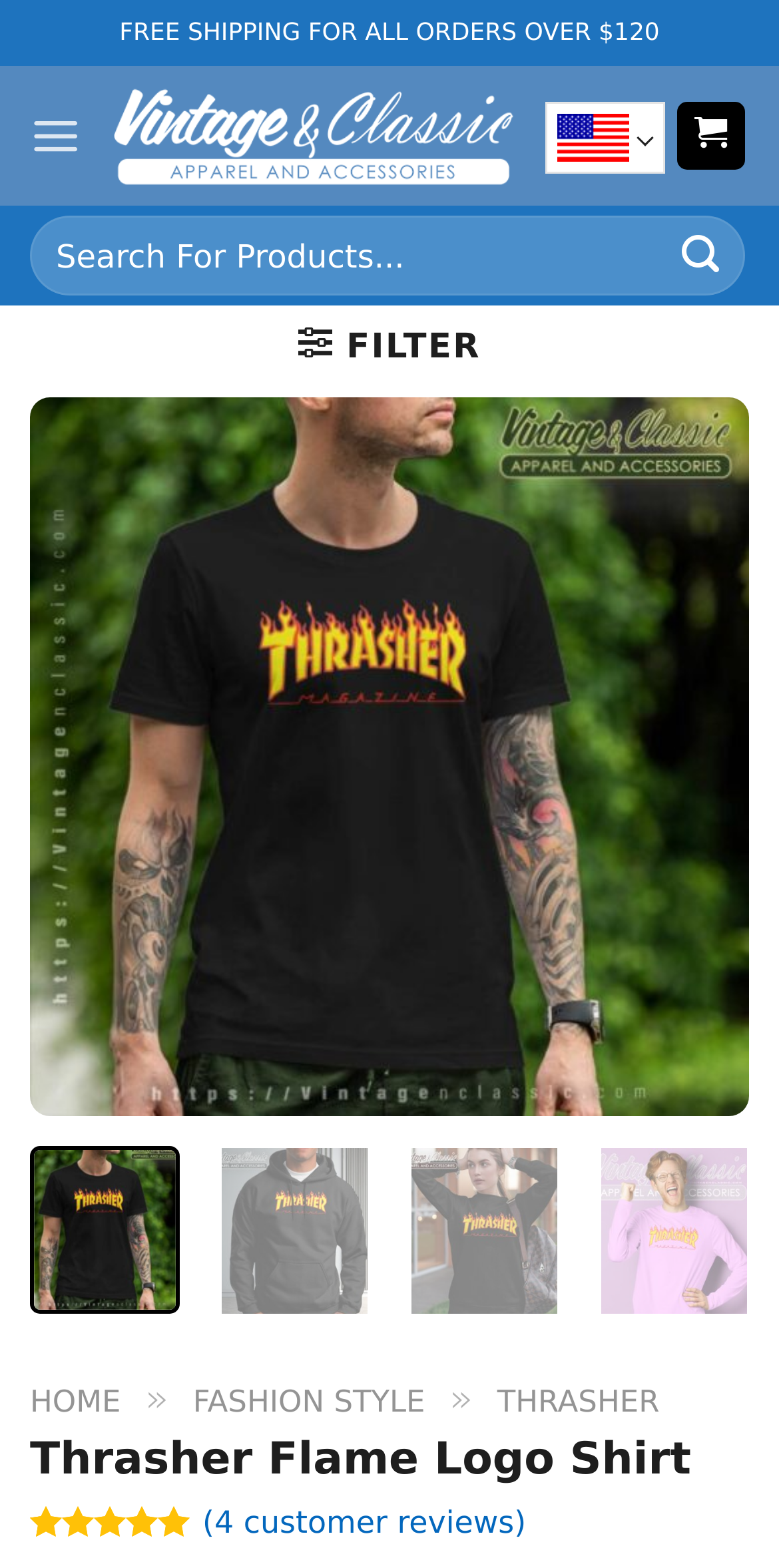Extract the bounding box coordinates of the UI element described: "Illinois House Democratic Caucus". Provide the coordinates in the format [left, top, right, bottom] with values ranging from 0 to 1.

None